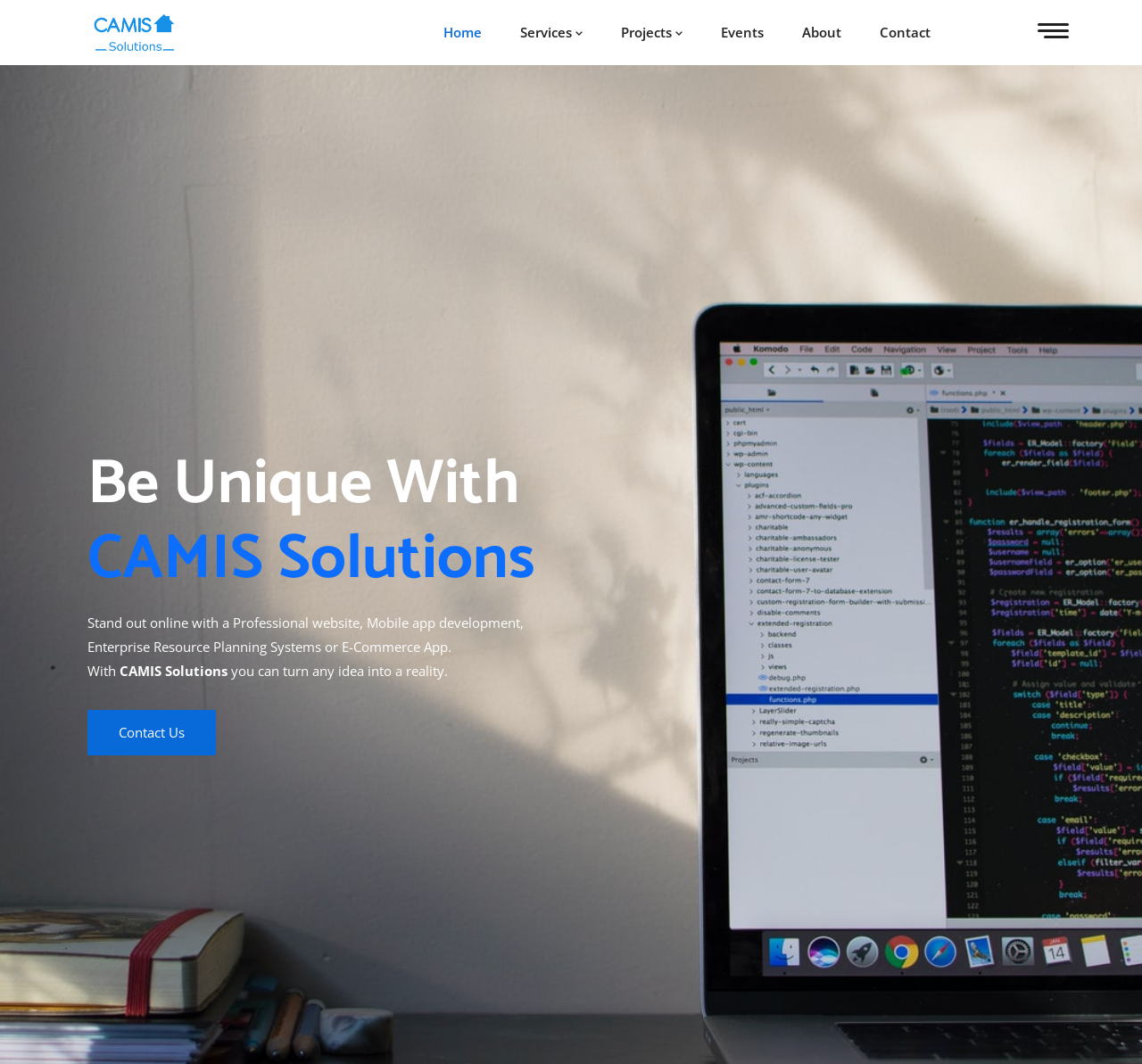Locate the bounding box coordinates of the element that needs to be clicked to carry out the instruction: "contact us". The coordinates should be given as four float numbers ranging from 0 to 1, i.e., [left, top, right, bottom].

[0.077, 0.667, 0.189, 0.71]